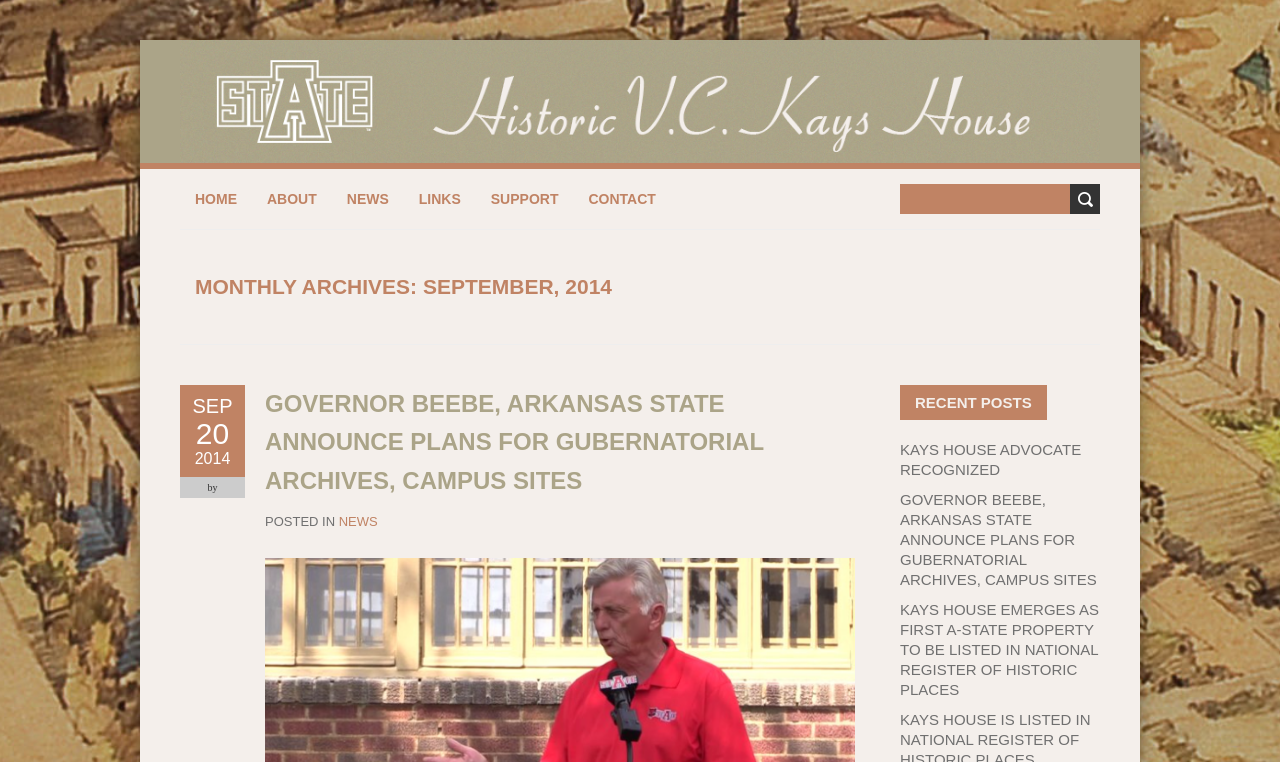Look at the image and give a detailed response to the following question: Is the search bar required?

I looked at the search bar and found that it has a textbox with a 'required' attribute set to False, which means that the search bar is not required.